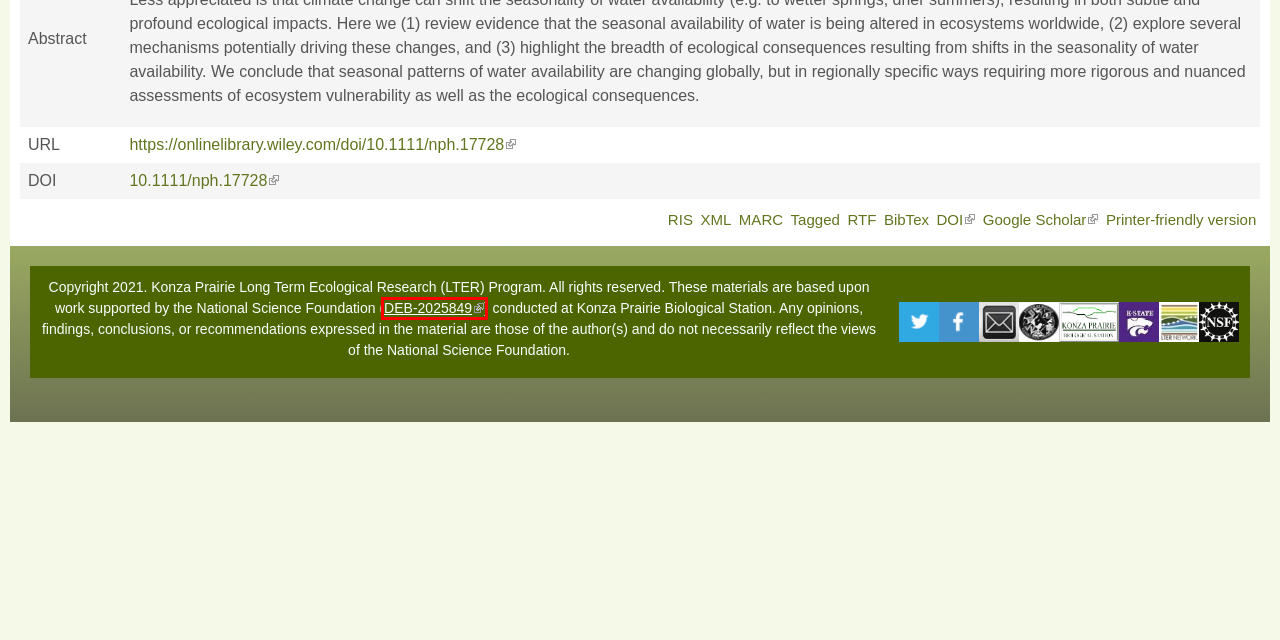After examining the screenshot of a webpage with a red bounding box, choose the most accurate webpage description that corresponds to the new page after clicking the element inside the red box. Here are the candidates:
A. Relevant Non-LTER Data | Konza Prairie LTER
B. Former Featured Artist | Konza Prairie LTER
C. Previous Konza LTER REUs | Konza Prairie LTER
D. Sites Archive - LTER
E. Home - LTER
F. National Oceanic and Atmospheric Administration
G. EcoTrends
H. NSF Award Search: Award # 2025849 - LTER: Manipulating drivers to assess grassland resilience

H